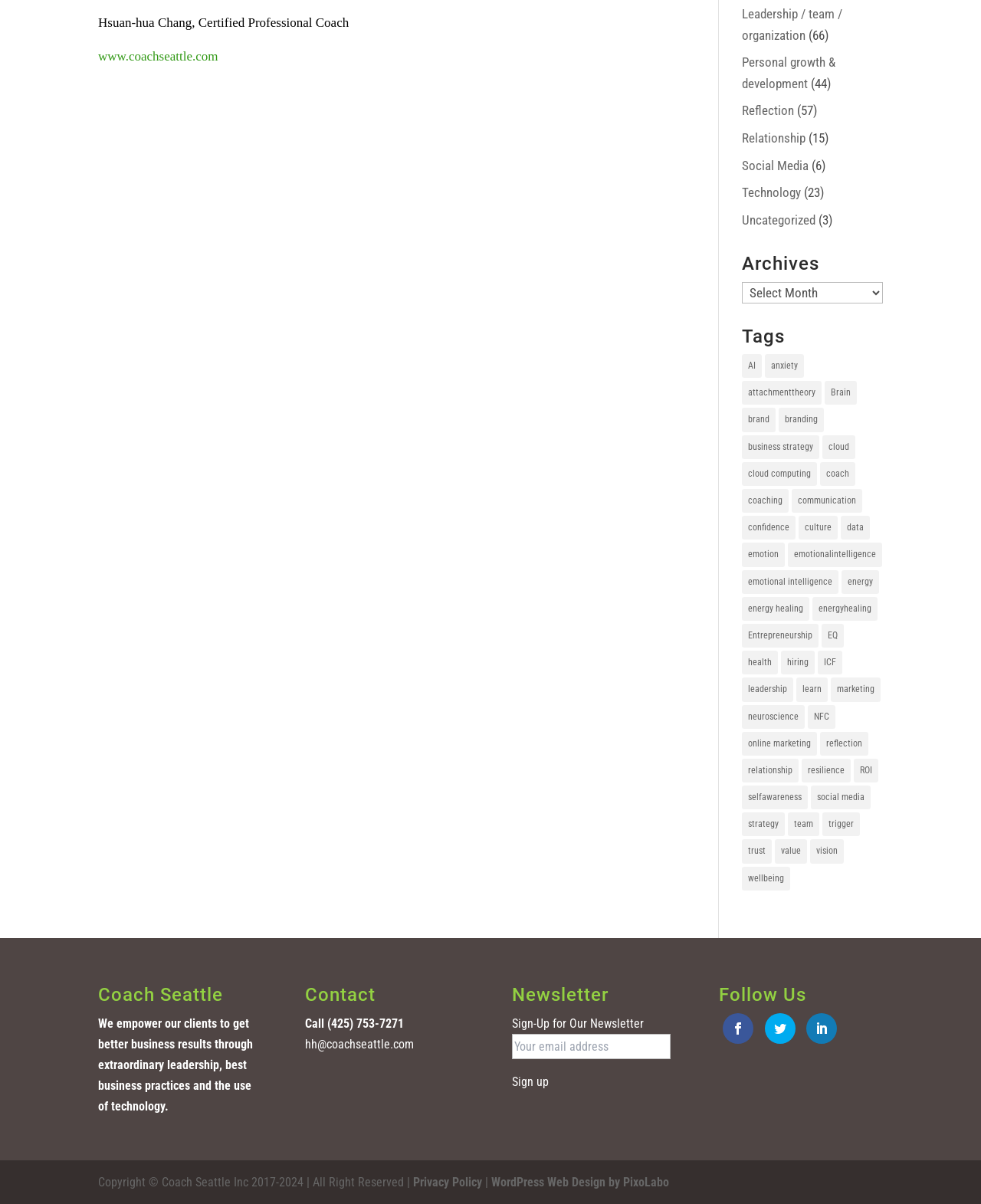Please determine the bounding box coordinates for the UI element described as: "WordPress Web Design by PixoLabo".

[0.501, 0.976, 0.682, 0.988]